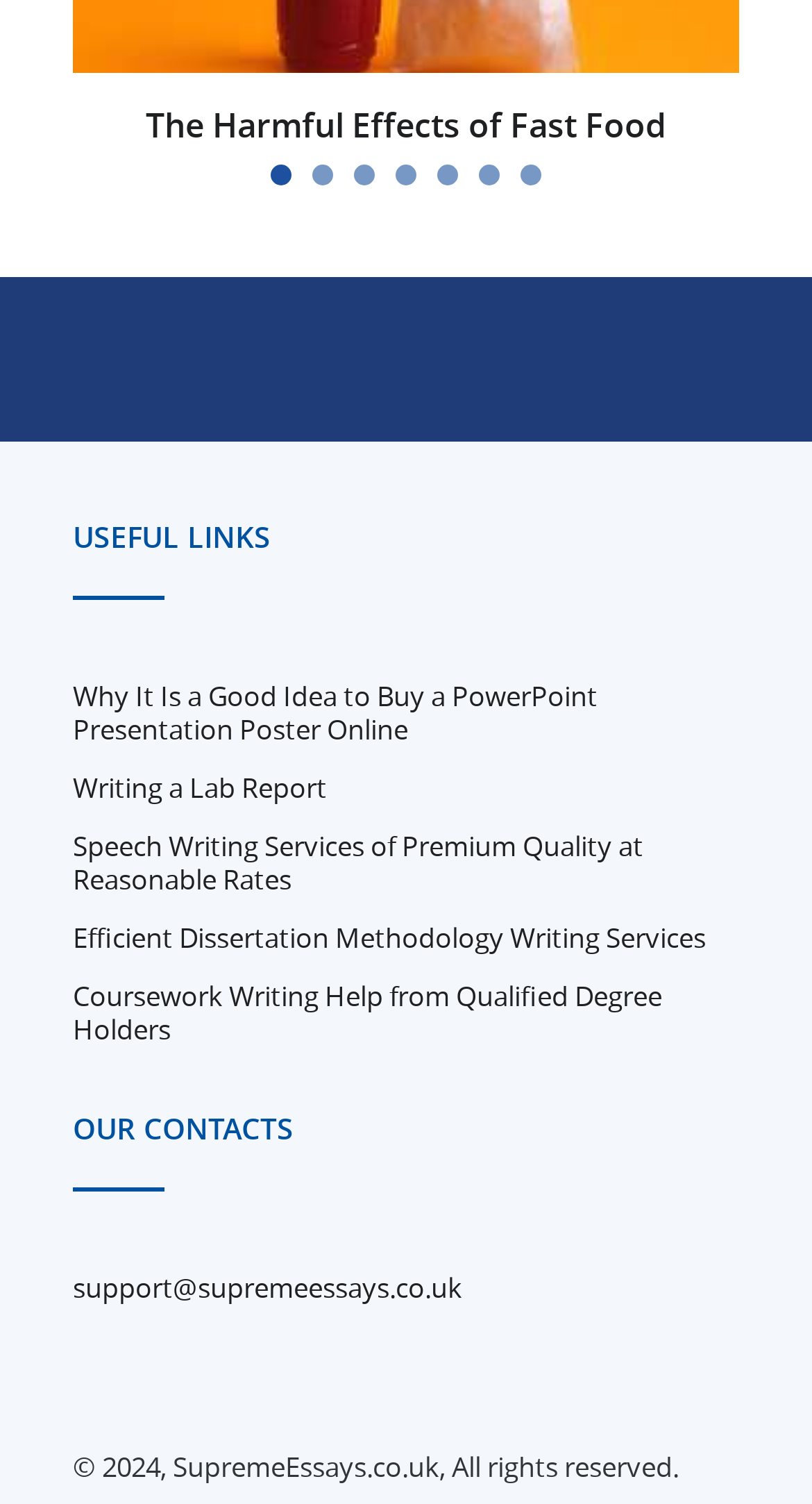Using the information in the image, give a detailed answer to the following question: What year is the copyright reserved for?

The copyright information is displayed at the bottom of the webpage, which states that all rights are reserved for the year 2024.